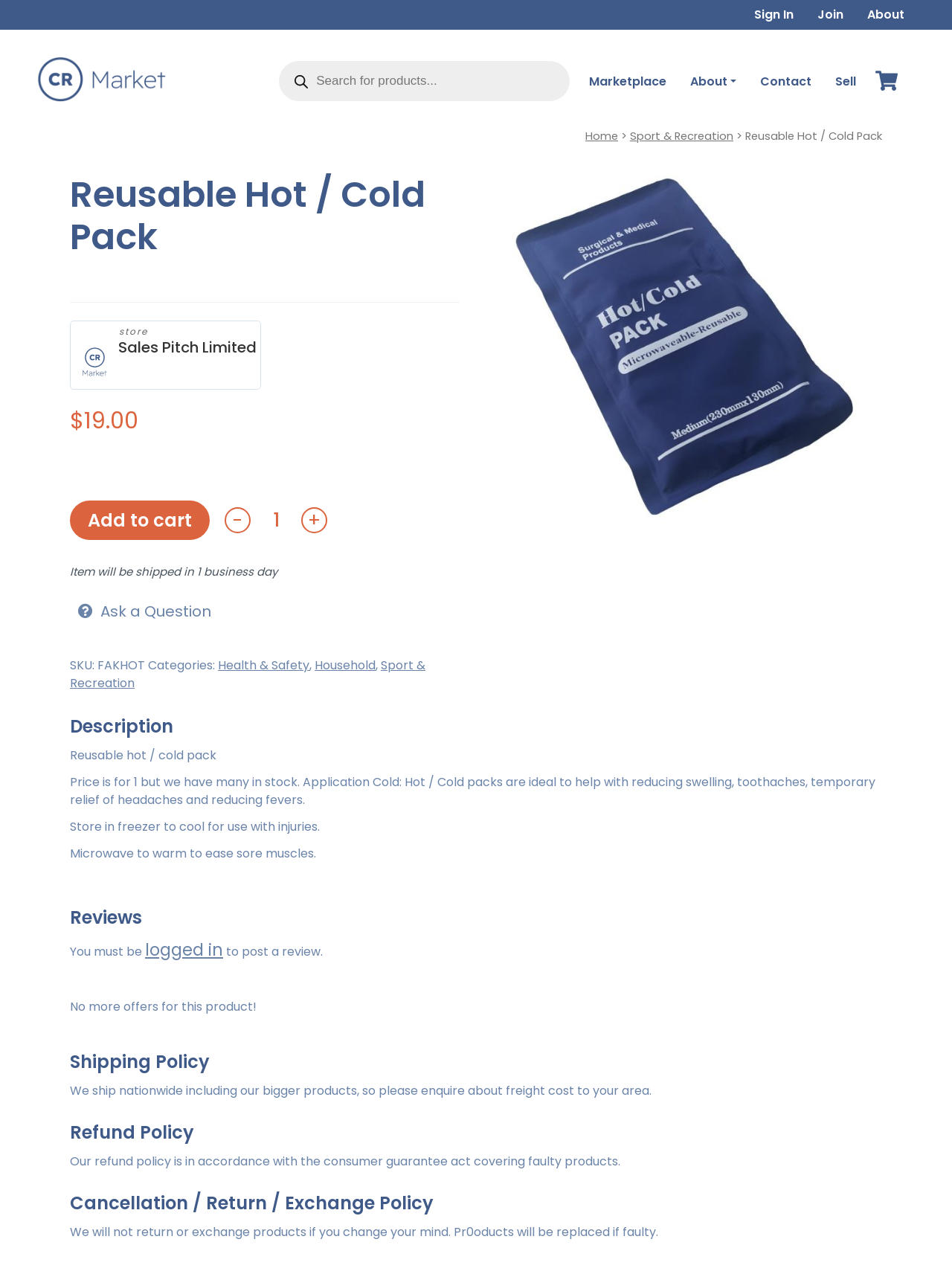Pinpoint the bounding box coordinates of the clickable area needed to execute the instruction: "View marketplace". The coordinates should be specified as four float numbers between 0 and 1, i.e., [left, top, right, bottom].

[0.606, 0.042, 0.712, 0.086]